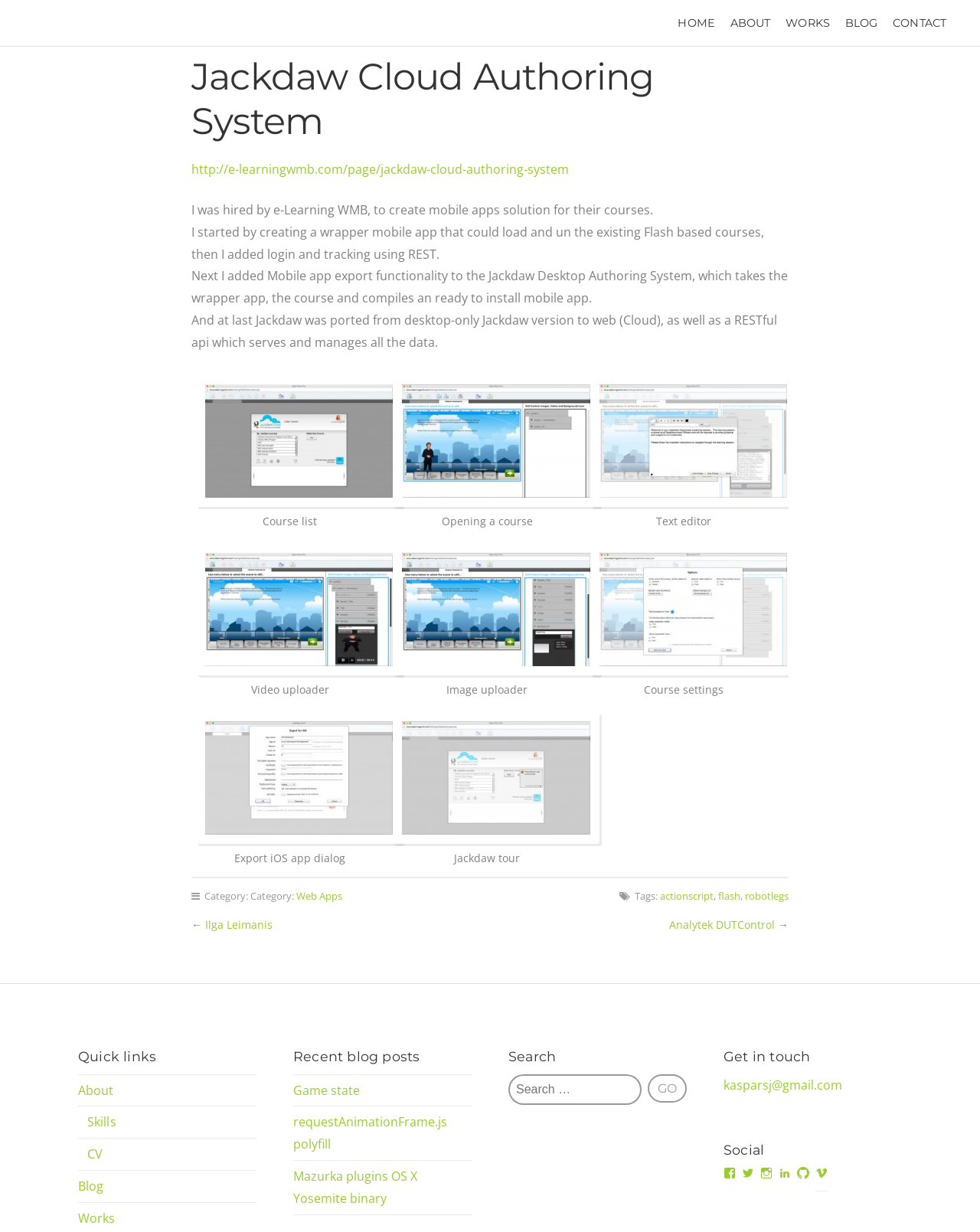What is the category of the project?
From the details in the image, answer the question comprehensively.

The category of the project can be found at the bottom of the webpage, where it is listed as 'Category: Web Apps'.